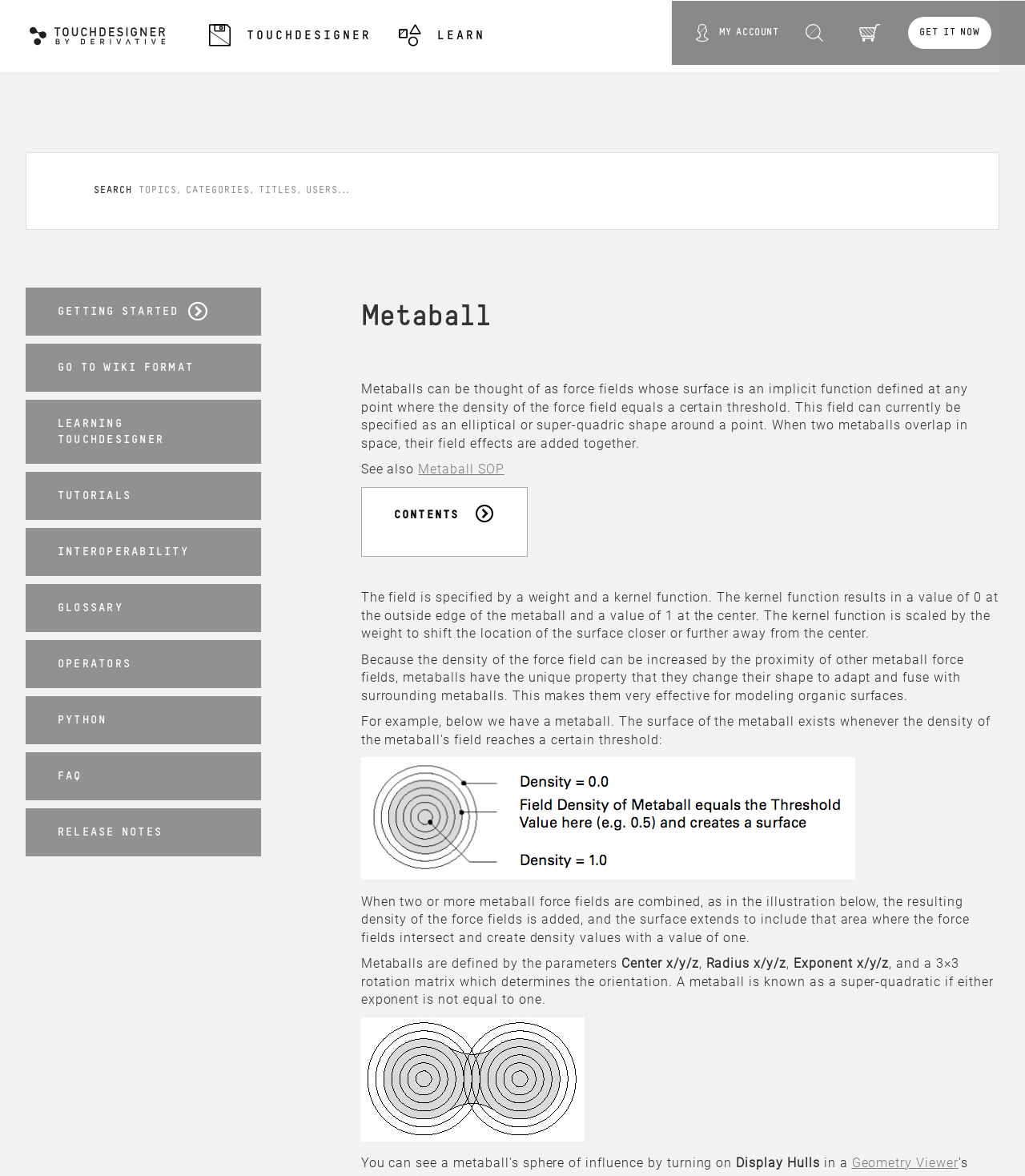Bounding box coordinates are specified in the format (top-left x, top-left y, bottom-right x, bottom-right y). All values are floating point numbers bounded between 0 and 1. Please provide the bounding box coordinate of the region this sentence describes: image/svg+xml

[0.029, 0.0, 0.161, 0.061]